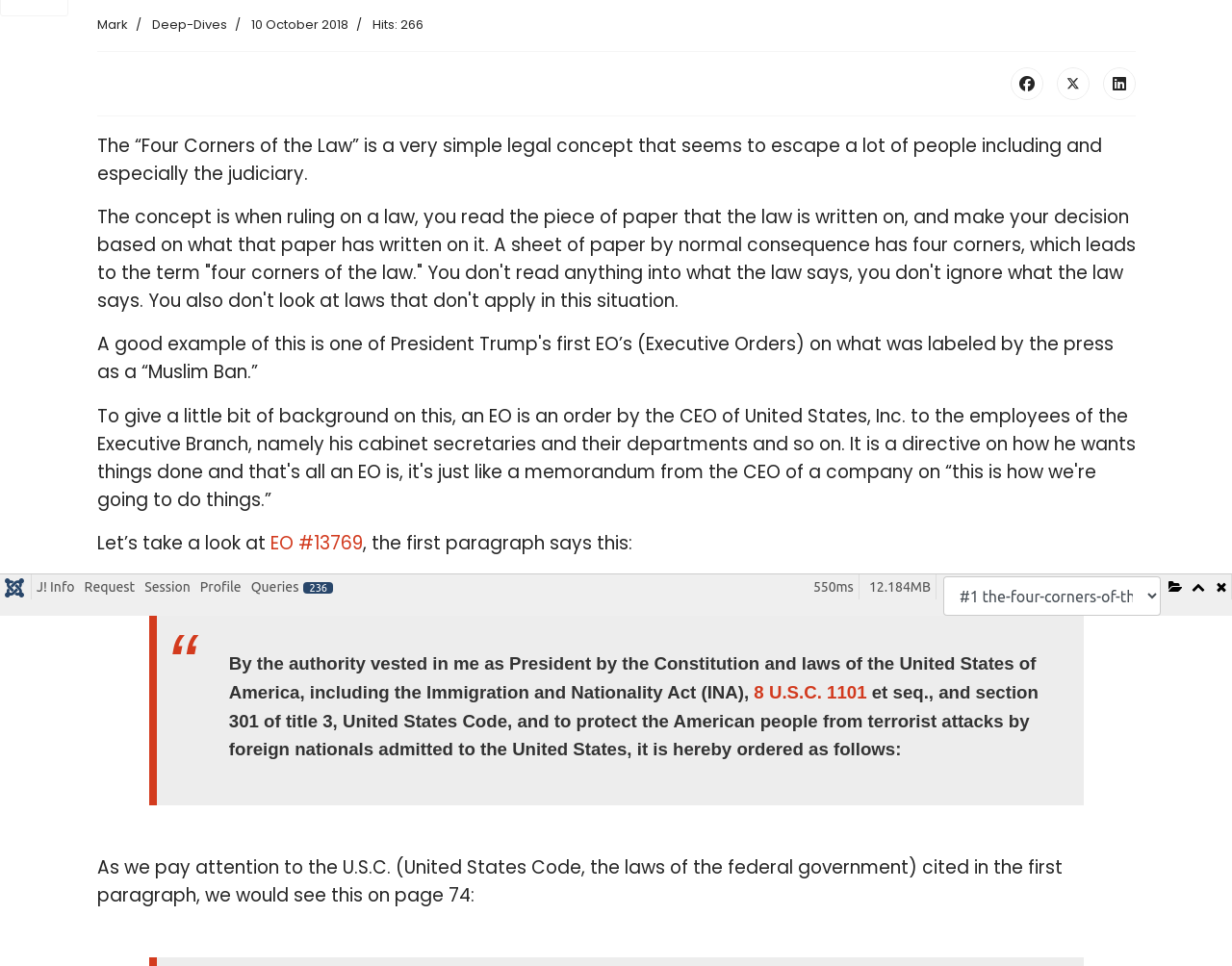Find the bounding box coordinates for the UI element whose description is: "EO #13769". The coordinates should be four float numbers between 0 and 1, in the format [left, top, right, bottom].

[0.219, 0.549, 0.294, 0.576]